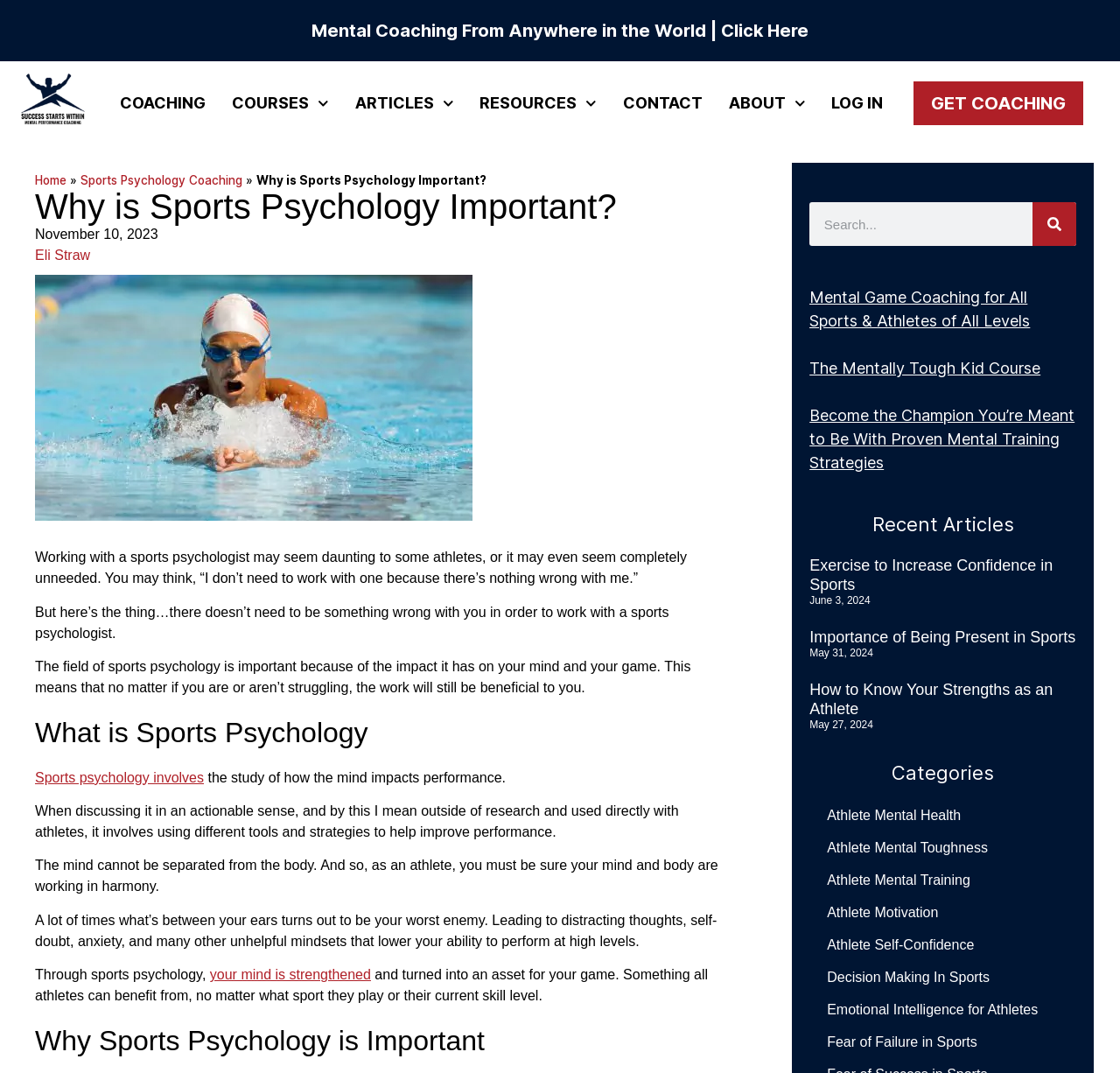Please provide a short answer using a single word or phrase for the question:
How many articles are listed in the 'Recent Articles' section?

3